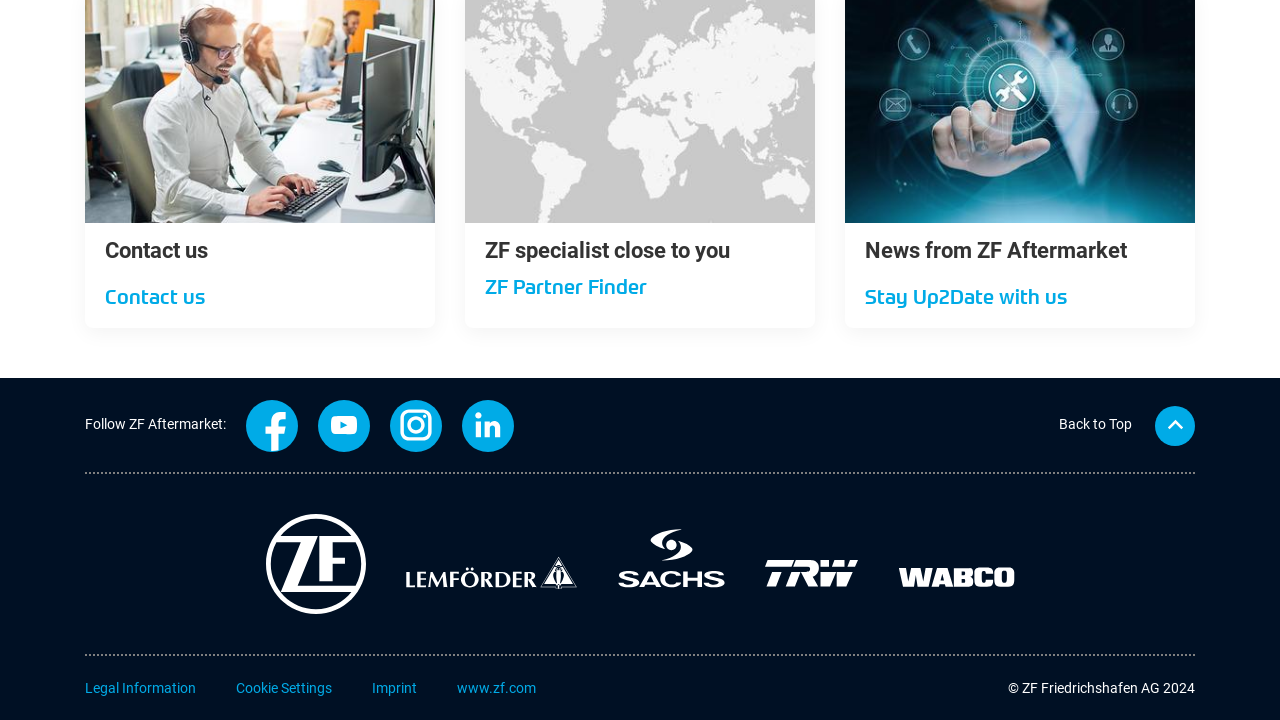What is Up²Date? Using the information from the screenshot, answer with a single word or phrase.

News, industry data and trends